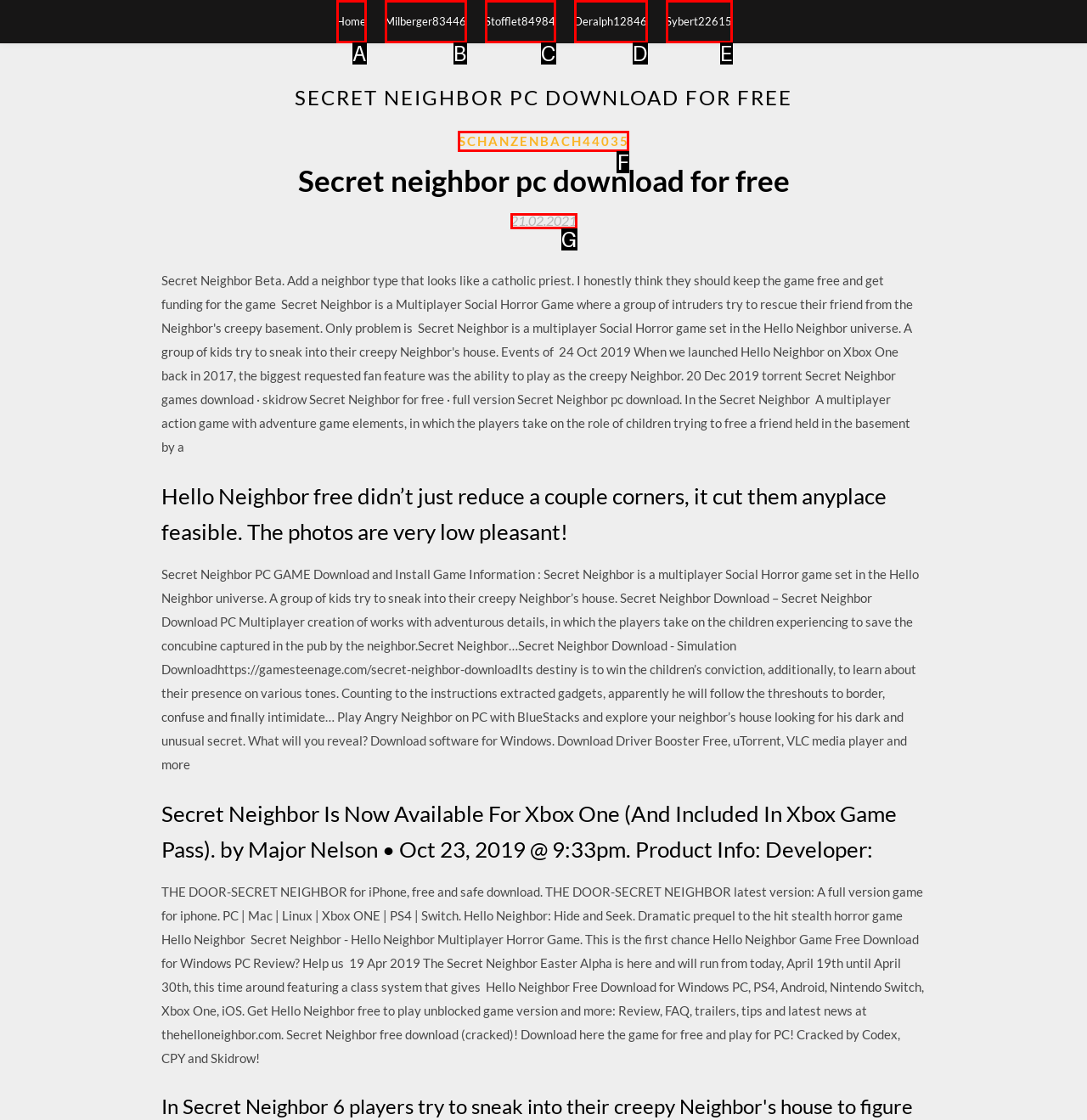Tell me which option best matches this description: Deralph12846
Answer with the letter of the matching option directly from the given choices.

D